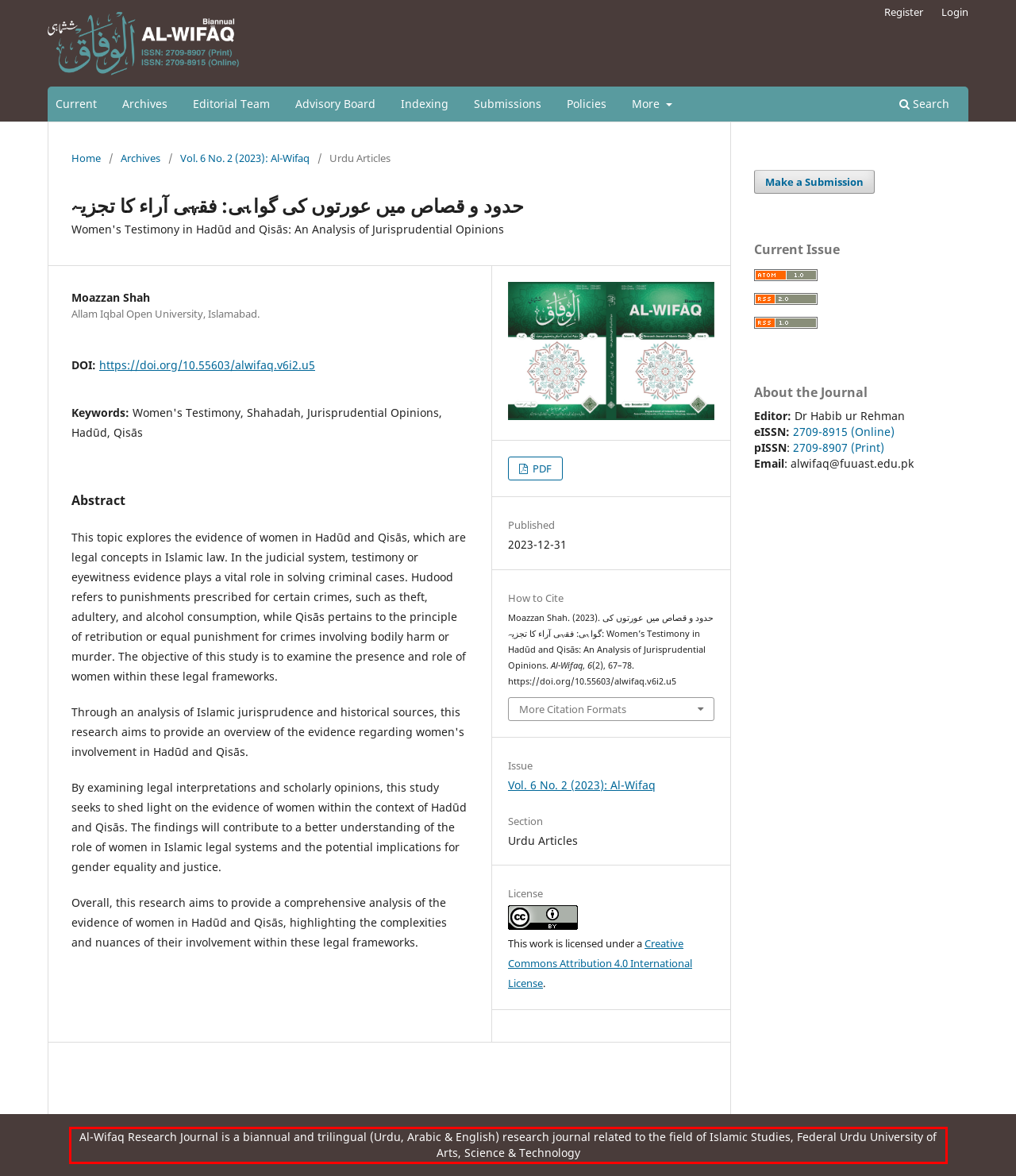You have a screenshot of a webpage with a red bounding box. Identify and extract the text content located inside the red bounding box.

Al-Wifaq Research Journal is a biannual and trilingual (Urdu, Arabic & English) research journal related to the field of Islamic Studies, Federal Urdu University of Arts, Science & Technology